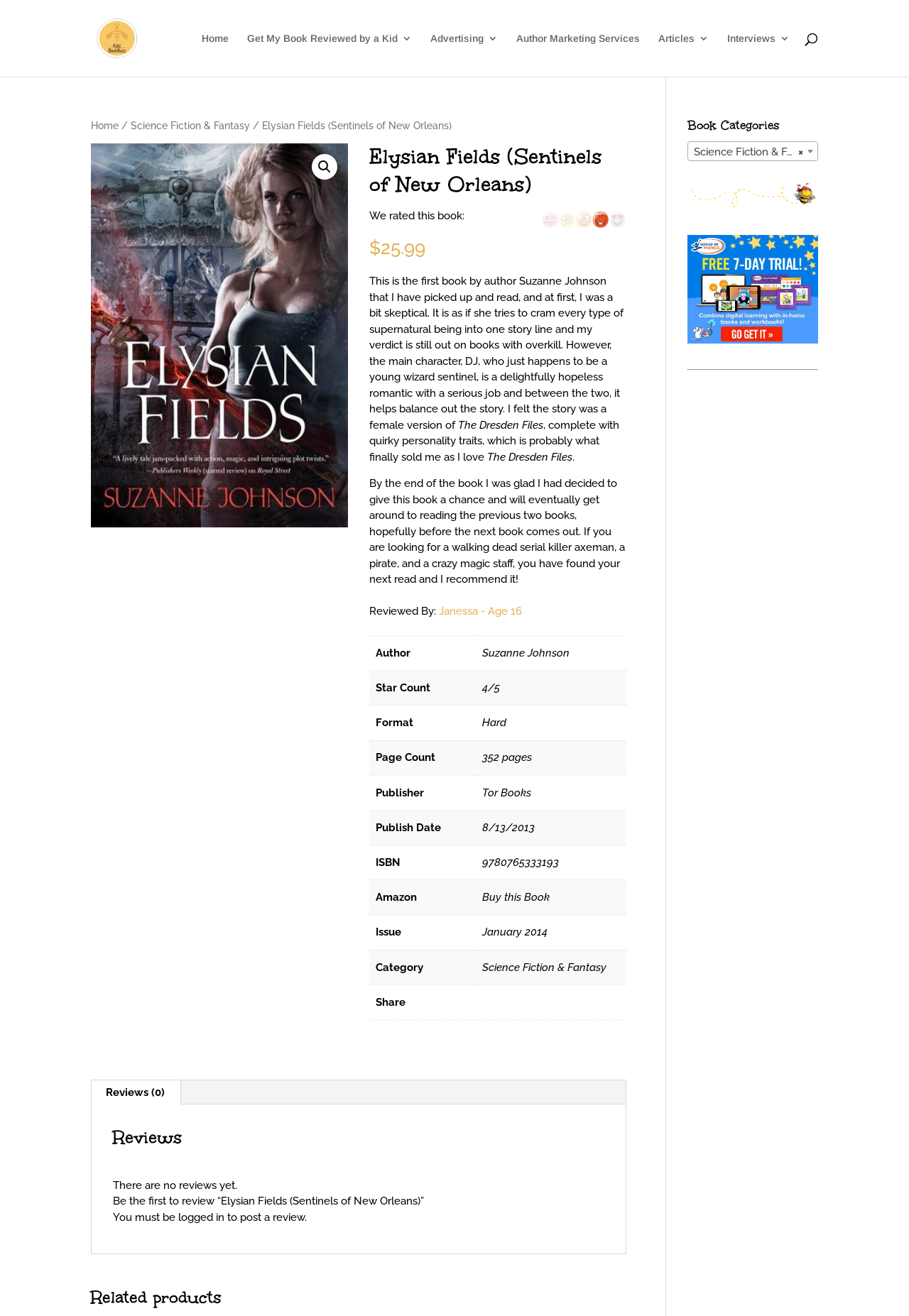Locate the heading on the webpage and return its text.

Elysian Fields (Sentinels of New Orleans)